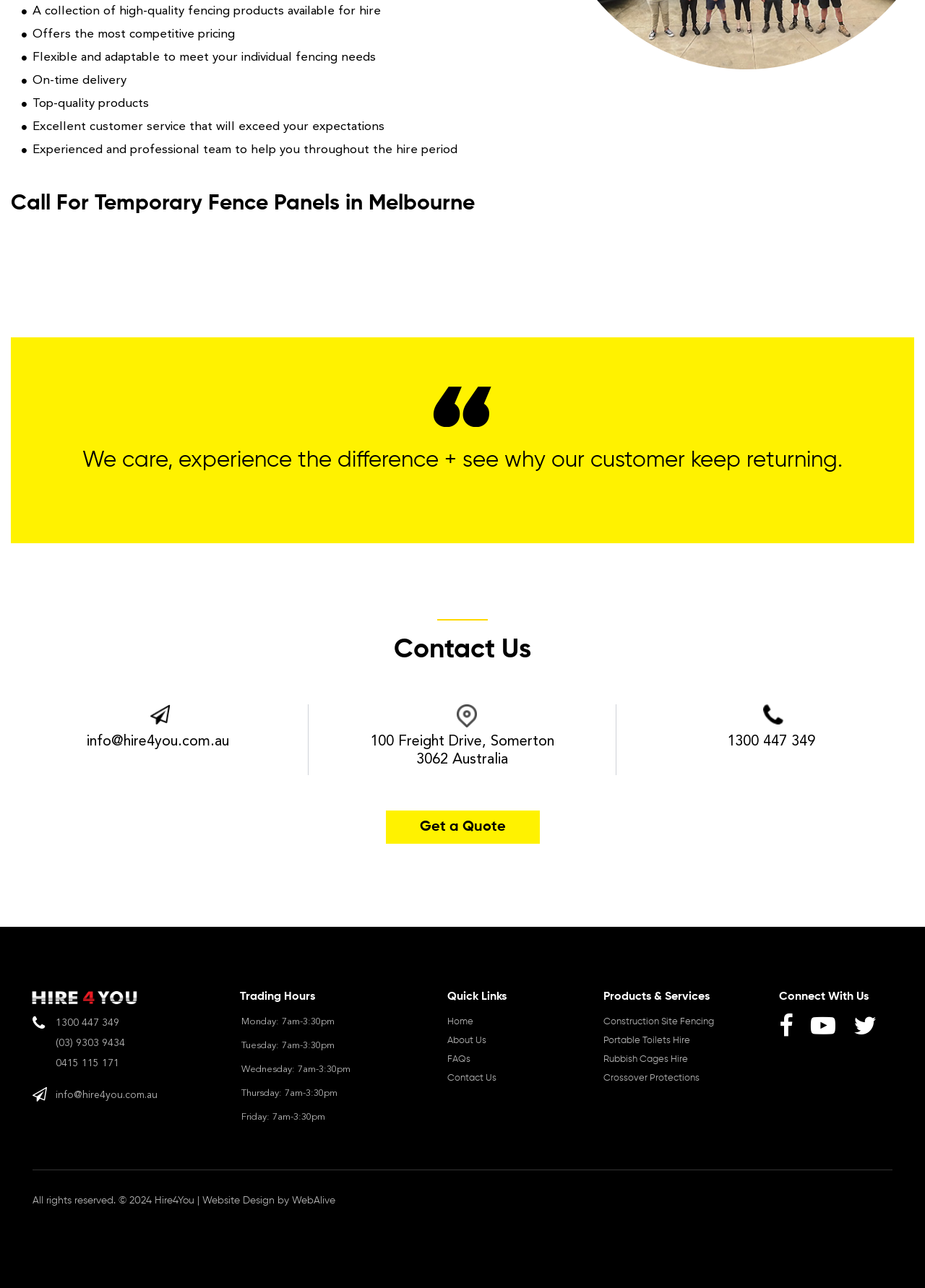Give a one-word or one-phrase response to the question: 
What is the phone number of the company?

1300 447 349